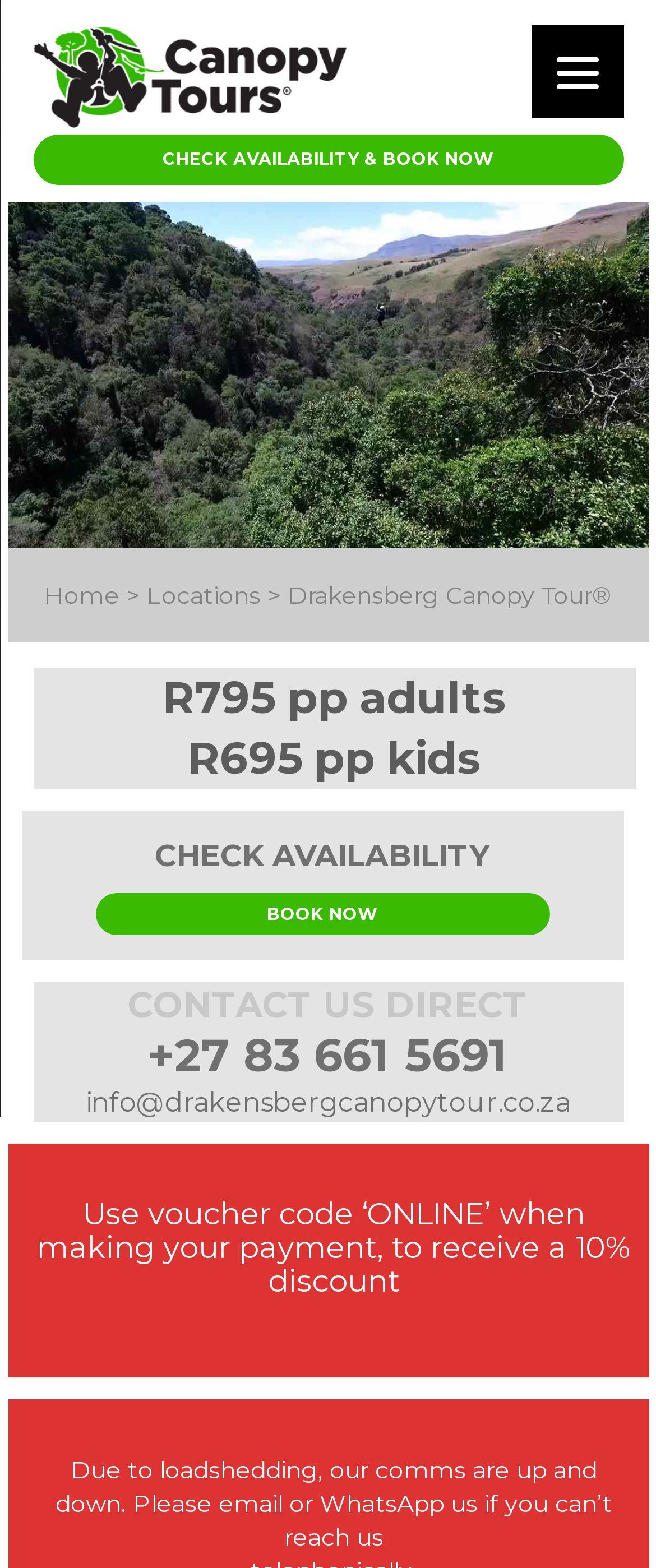Describe all significant elements and features of the webpage.

The webpage is about the Drakensberg Canopy Tour, situated in an indigenous forest of the Central Drakensberg. At the top left corner, there is a link to "Canopy Tours South Africa" accompanied by an image with the same name. Next to it, on the right, is a prominent call-to-action link "CHECK AVAILABILITY & BOOK NOW". 

On the top right corner, there is a "Menu" button. When clicked, it reveals a dropdown menu with several options, including "Home", "Locations", and "Drakensberg Canopy Tour®". The menu also displays prices for adults and kids, with a "CHECK AVAILABILITY" and "BOOK NOW" option. Additionally, it provides contact information, including a phone number and email address. 

There is a promotional message at the bottom of the menu, informing users to use a voucher code "ONLINE" to receive a 10% discount. Below that, there is a notice about loadshedding affecting their communication, advising users to email or WhatsApp them if they can't reach them.